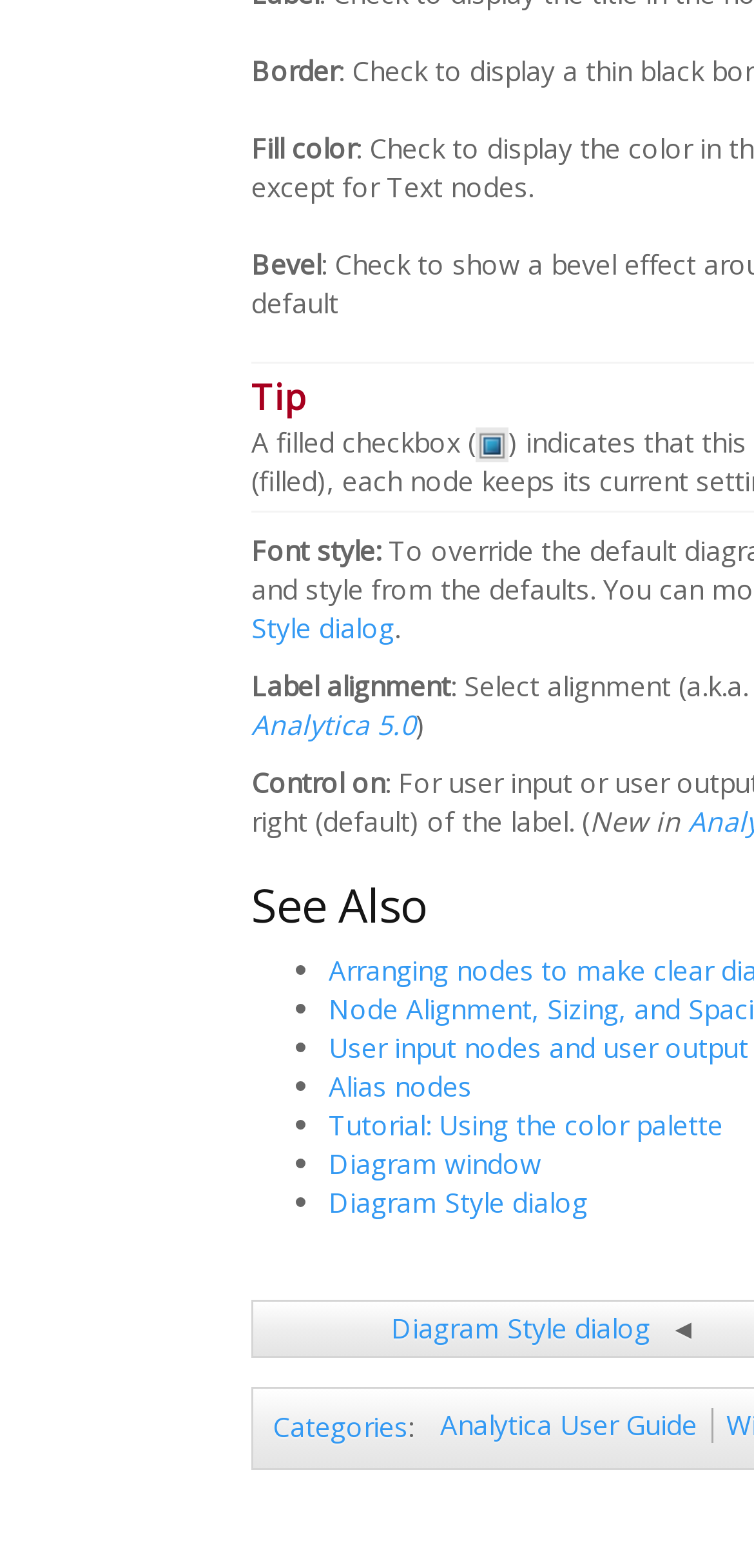Locate the bounding box coordinates of the element I should click to achieve the following instruction: "Click on the link to view the Diagram window".

[0.436, 0.73, 0.718, 0.753]